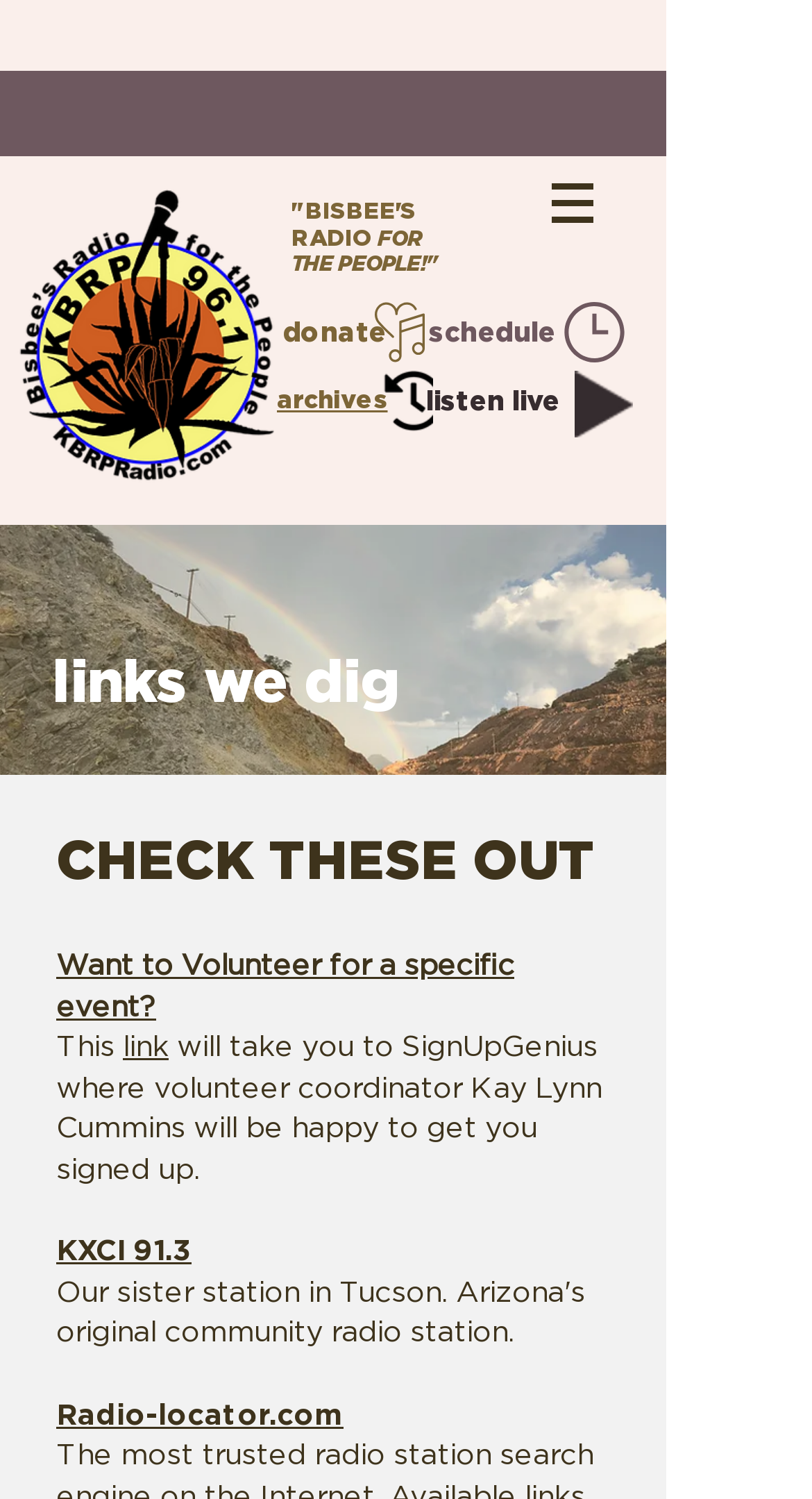Determine the bounding box coordinates for the area that needs to be clicked to fulfill this task: "listen live". The coordinates must be given as four float numbers between 0 and 1, i.e., [left, top, right, bottom].

[0.525, 0.257, 0.69, 0.278]